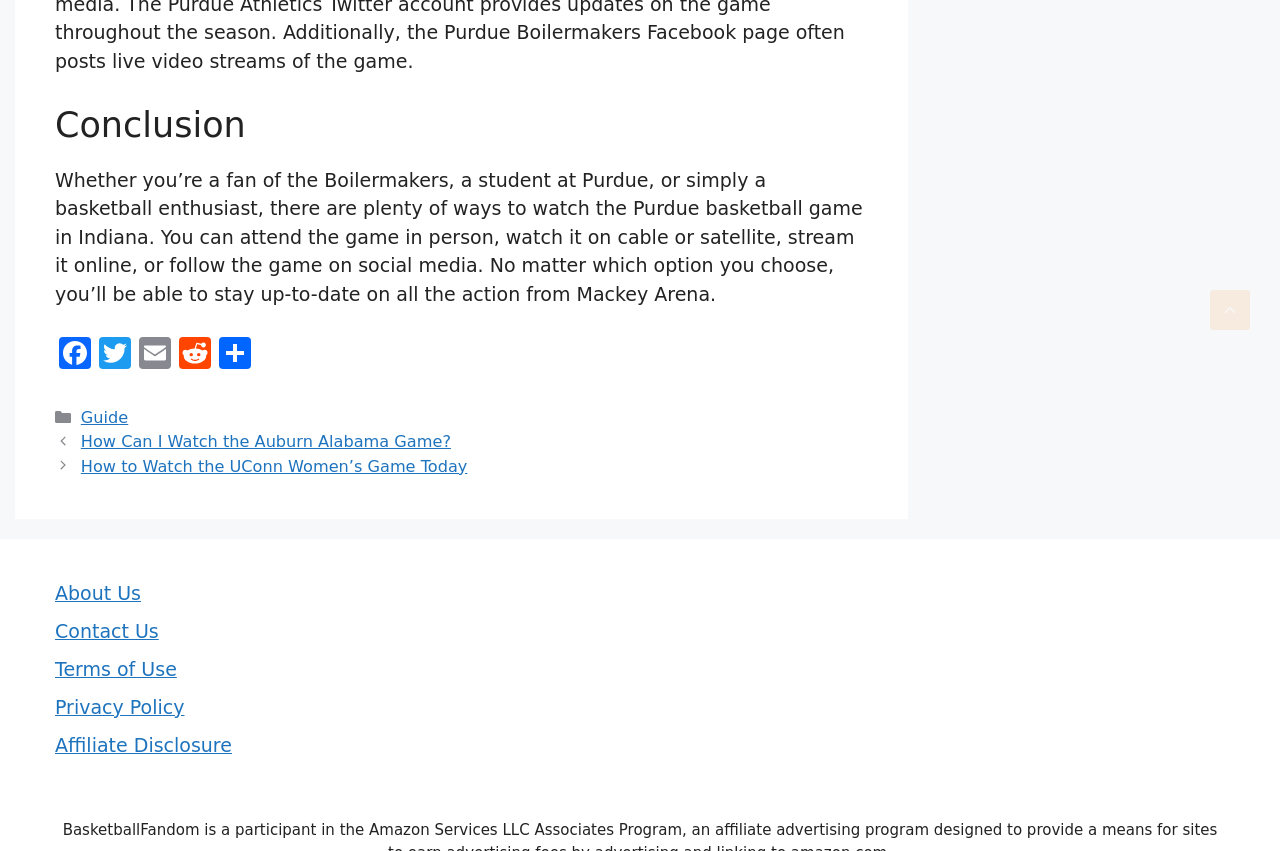Identify the bounding box for the element characterized by the following description: "Privacy Policy".

[0.043, 0.818, 0.144, 0.843]